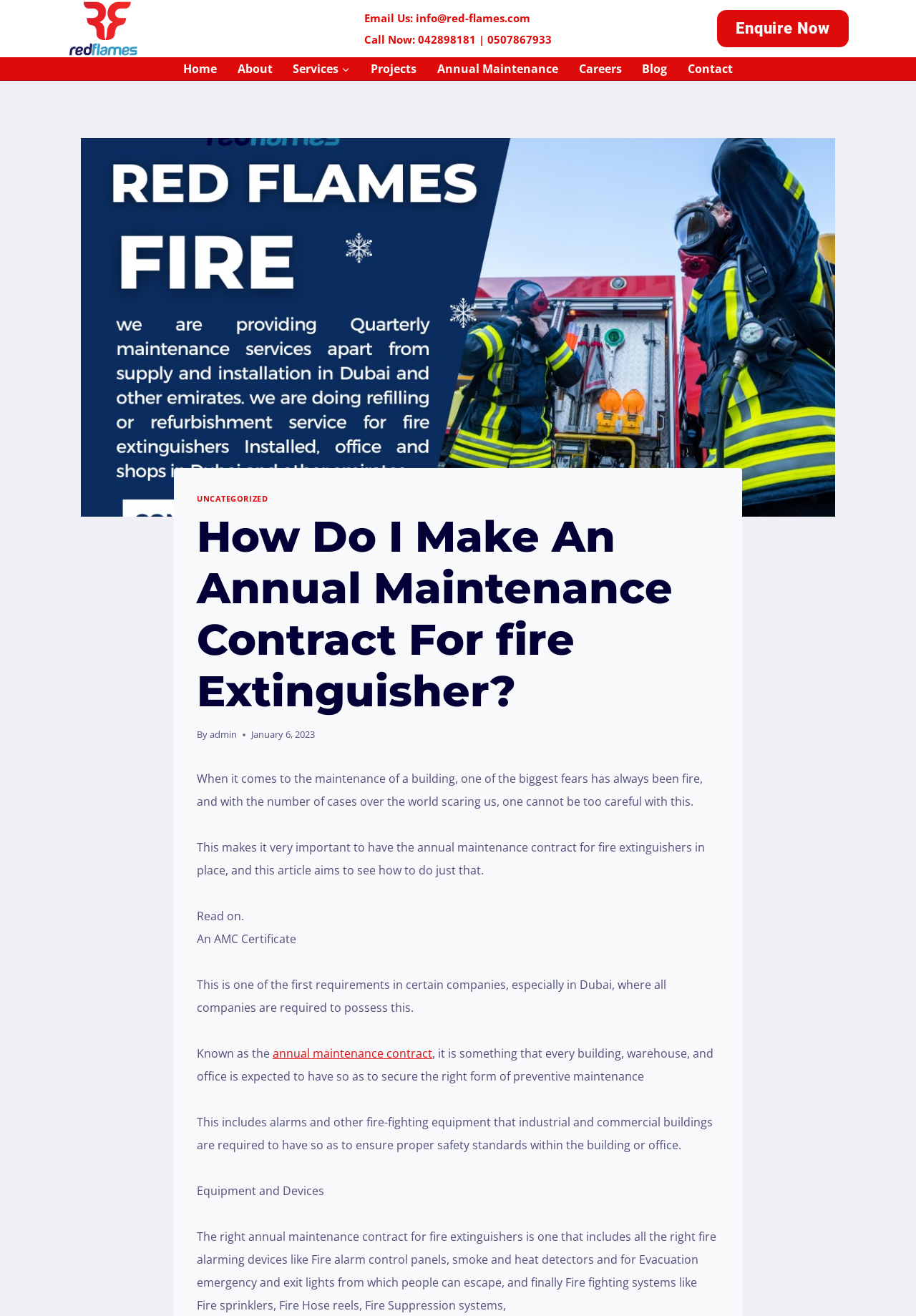What type of companies are required to possess an AMC Certificate in Dubai?
Please ensure your answer to the question is detailed and covers all necessary aspects.

According to the article, all companies in Dubai are required to possess an AMC Certificate, which is one of the first requirements for companies in Dubai.